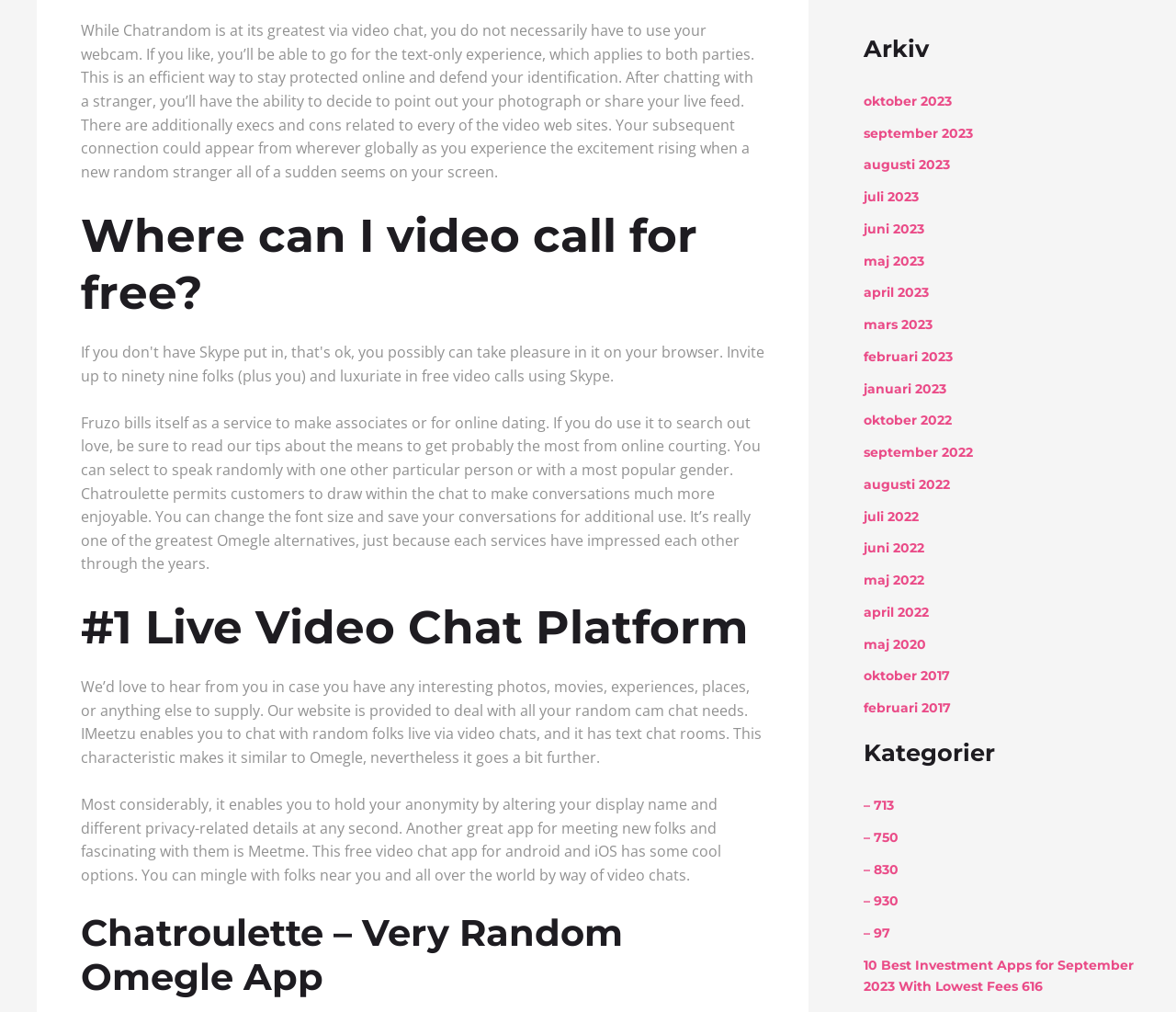Provide the bounding box coordinates of the HTML element described by the text: "april 2023".

[0.734, 0.281, 0.79, 0.297]